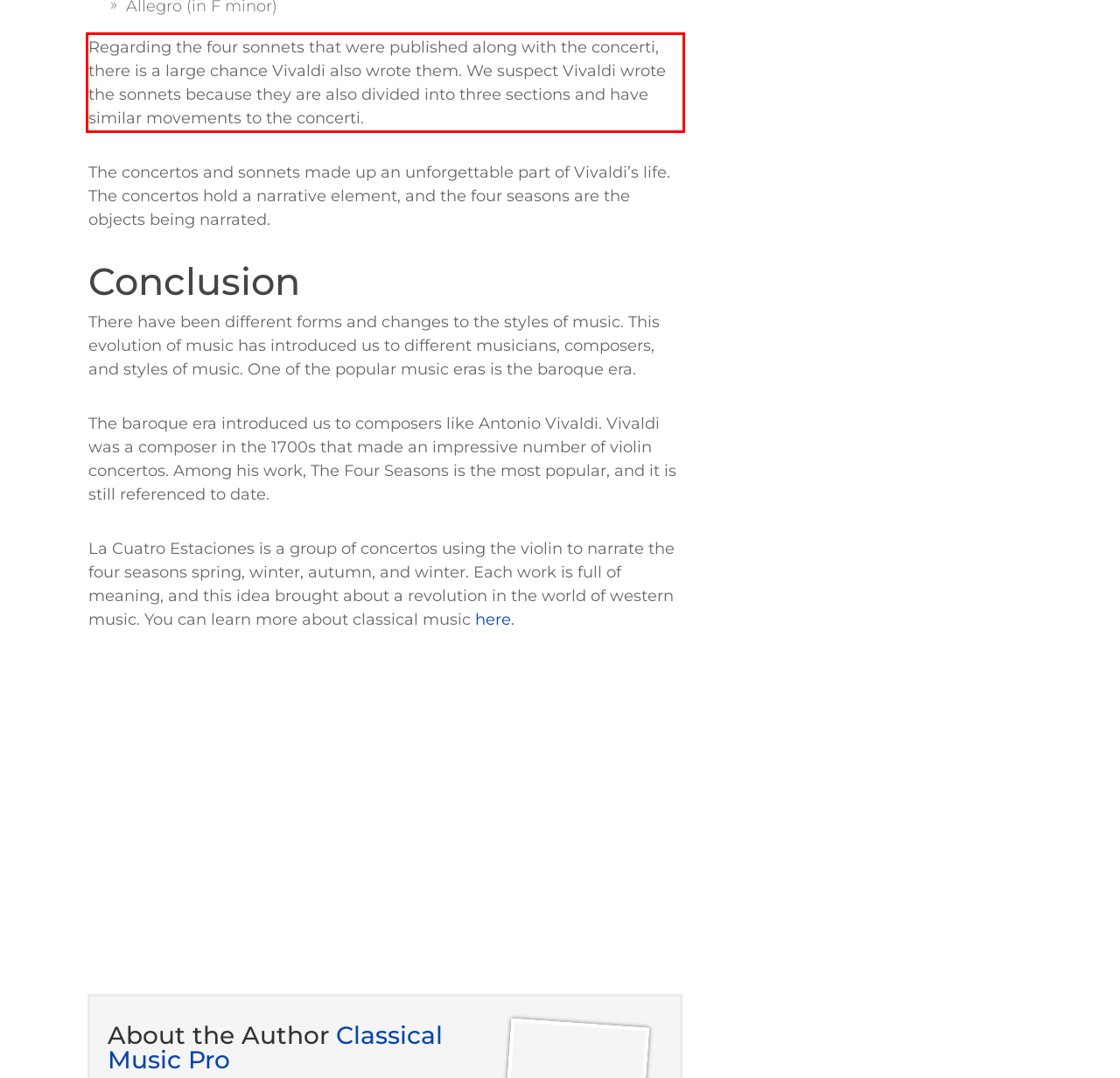You are presented with a webpage screenshot featuring a red bounding box. Perform OCR on the text inside the red bounding box and extract the content.

Regarding the four sonnets that were published along with the concerti, there is a large chance Vivaldi also wrote them. We suspect Vivaldi wrote the sonnets because they are also divided into three sections and have similar movements to the concerti.